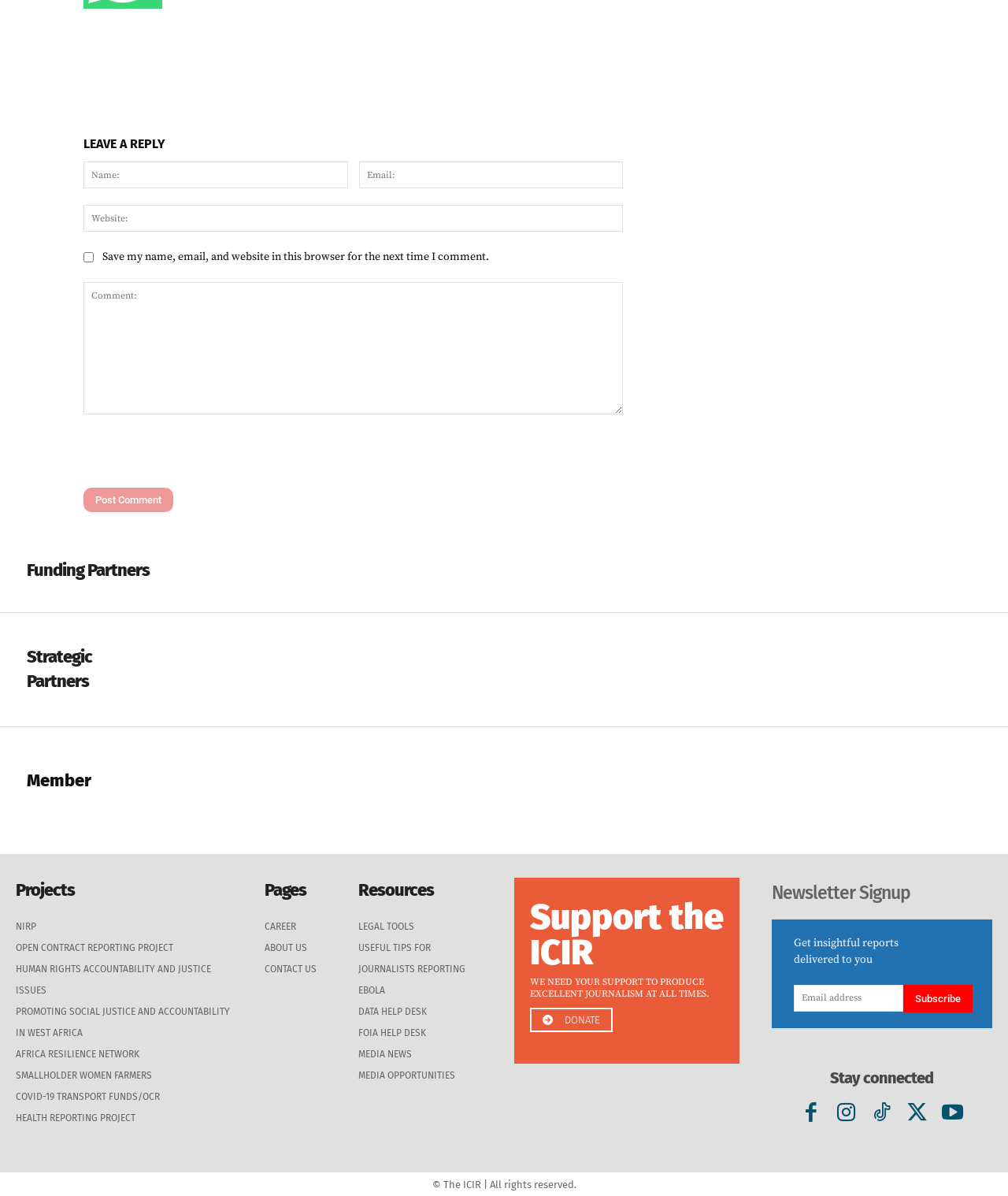Based on the visual content of the image, answer the question thoroughly: What social media platforms are linked on the webpage?

The webpage includes links to three social media platforms, represented by icons: Facebook (ue818), Twitter (ue81d), and Instagram (ue9d6). These links allow users to connect with the organization on these platforms.